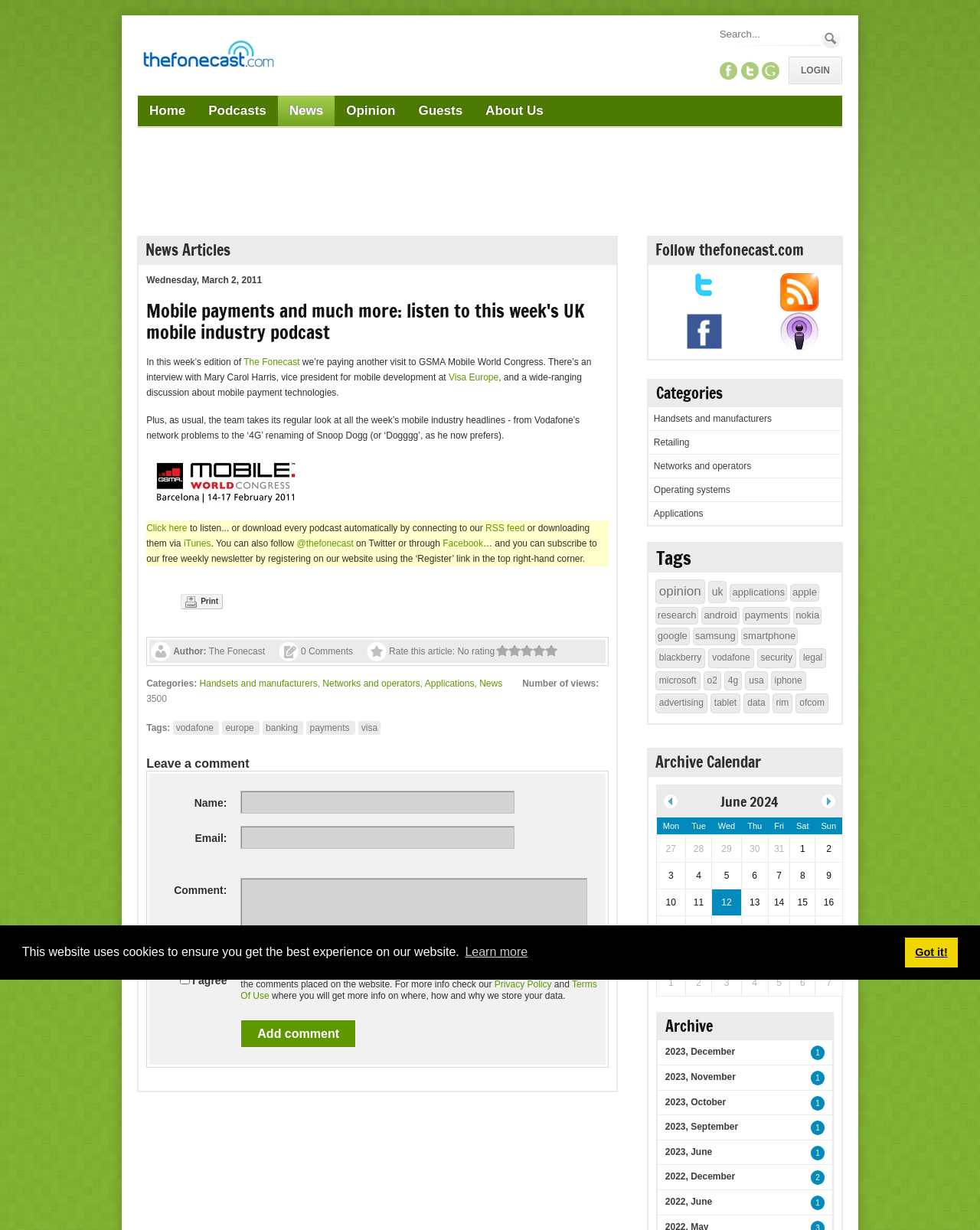Detail the various sections and features present on the webpage.

This webpage is about a podcast called "The Fonecast" and features an article about mobile payments and the GSMA Mobile World Congress. At the top of the page, there is a cookie consent dialog with a "learn more about cookies" button and a "dismiss cookie message" button. Below this, there is a header section with a logo, a search bar, and links to social media platforms like Facebook, Twitter, and Google.

The main content of the page is divided into sections. The first section has a heading "News Articles" and features an article with a title "Mobile payments and much more: listen to this week's UK mobile industry podcast". The article has a brief summary and a link to listen to the podcast. There is also an image related to the GSMA Mobile World Congress.

Below the article, there is a section with links to related topics, such as handsets and manufacturers, networks and operators, and applications. There is also a section with tags, including "vodafone", "europe", "banking", "payments", and "visa".

The page also has a section for leaving a comment, with fields for name, email, and comment. There is a "Print" button and a section with information about the author and the number of views.

At the bottom of the page, there are links to other sections of the website, including "Home", "Podcasts", "News", "Opinion", "Guests", and "About Us". There is also an advertisement iframe.